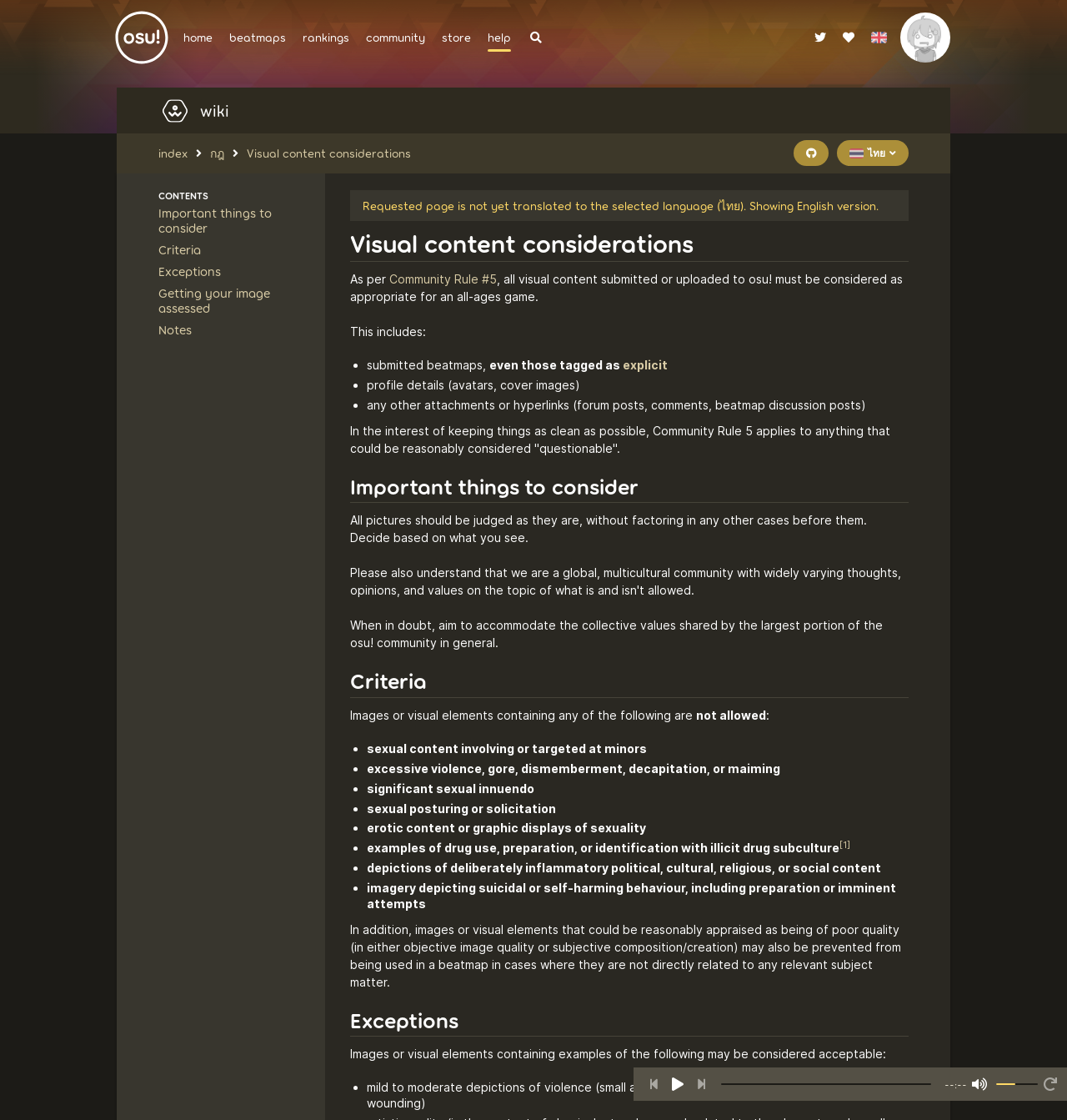Locate the bounding box coordinates of the area you need to click to fulfill this instruction: 'click on the home link'. The coordinates must be in the form of four float numbers ranging from 0 to 1: [left, top, right, bottom].

[0.164, 0.0, 0.207, 0.067]